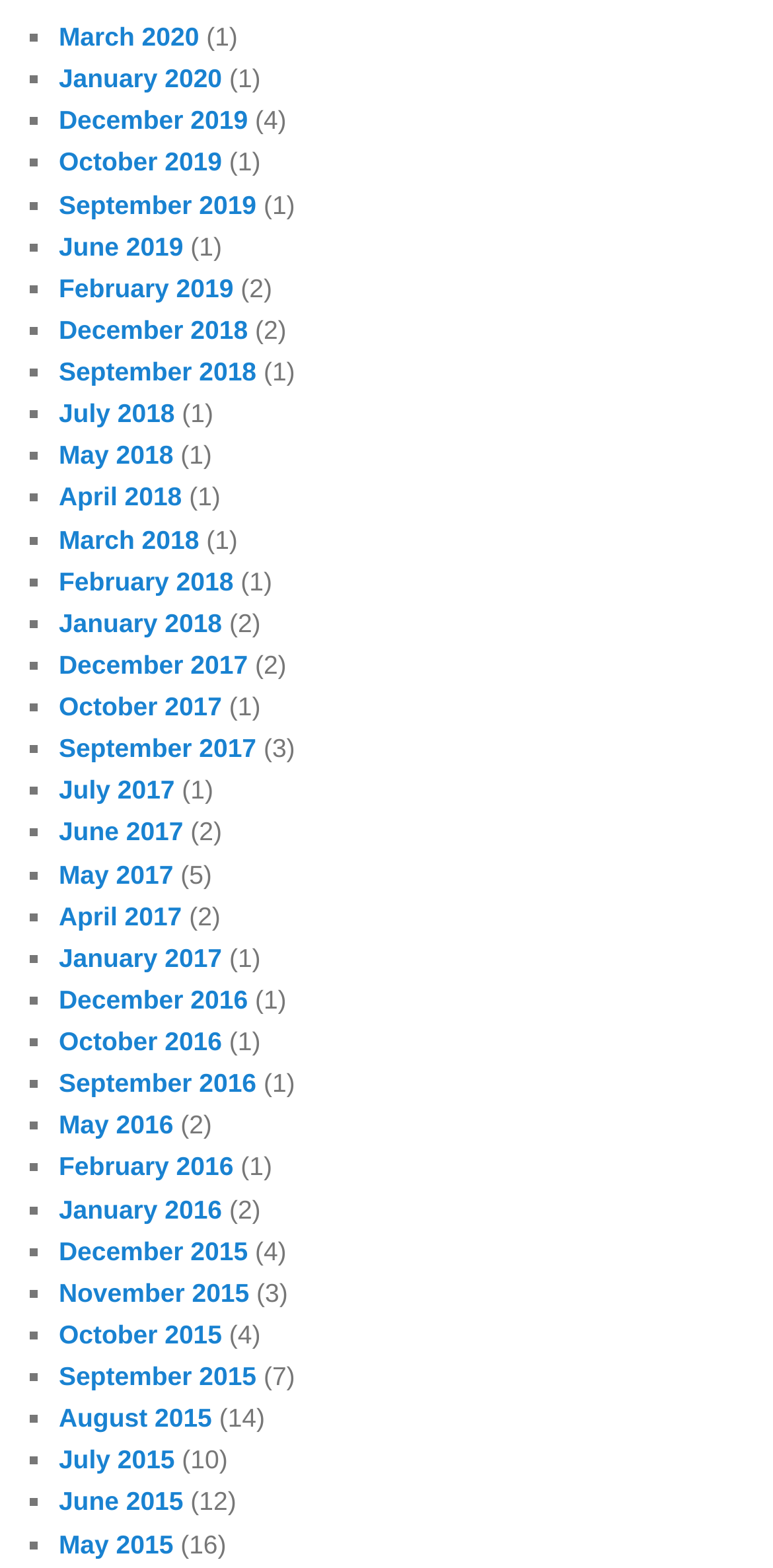Answer succinctly with a single word or phrase:
How many months have only one link?

13